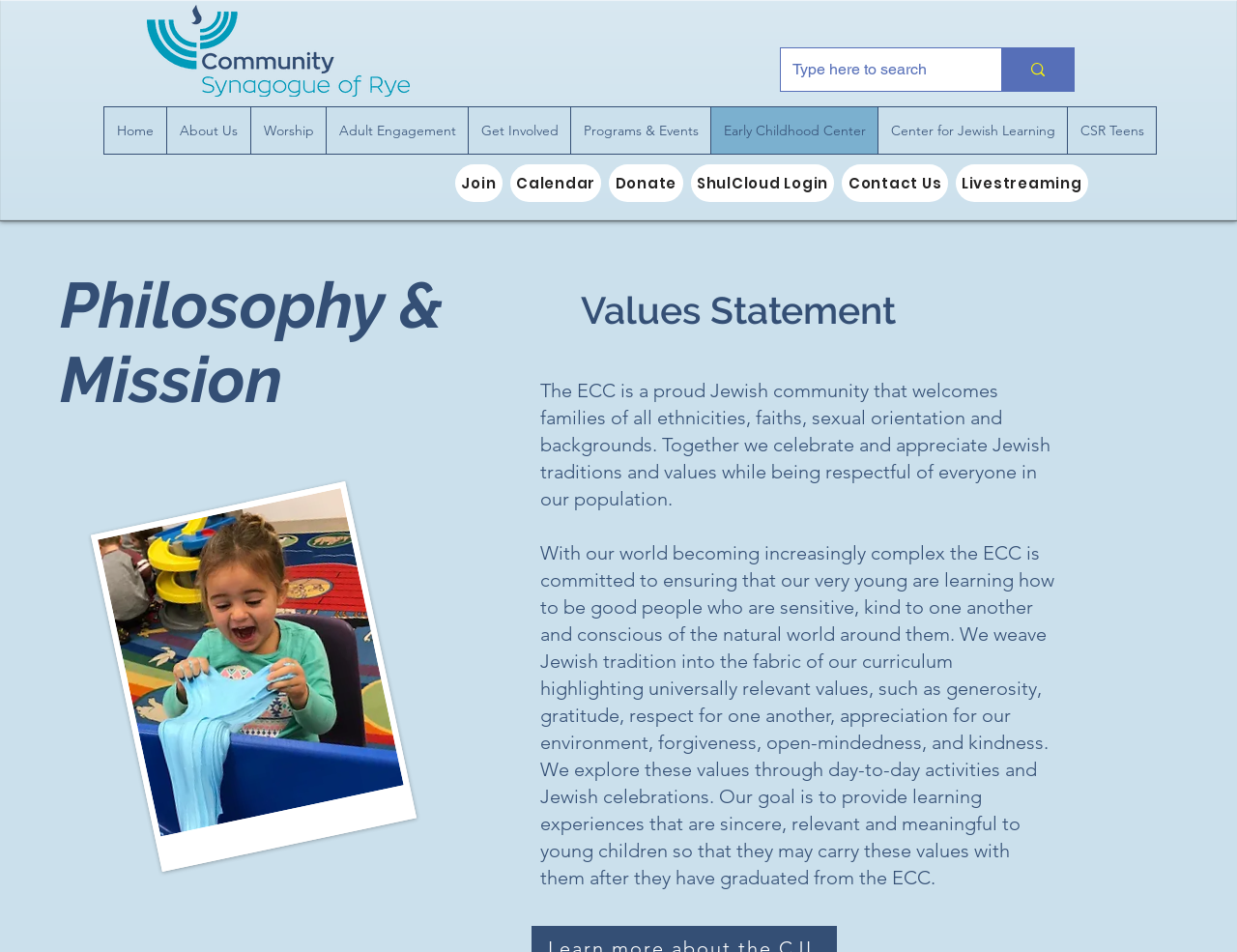Please respond to the question using a single word or phrase:
What is the image below the 'Philosophy & Mission' heading?

slime3.jpg